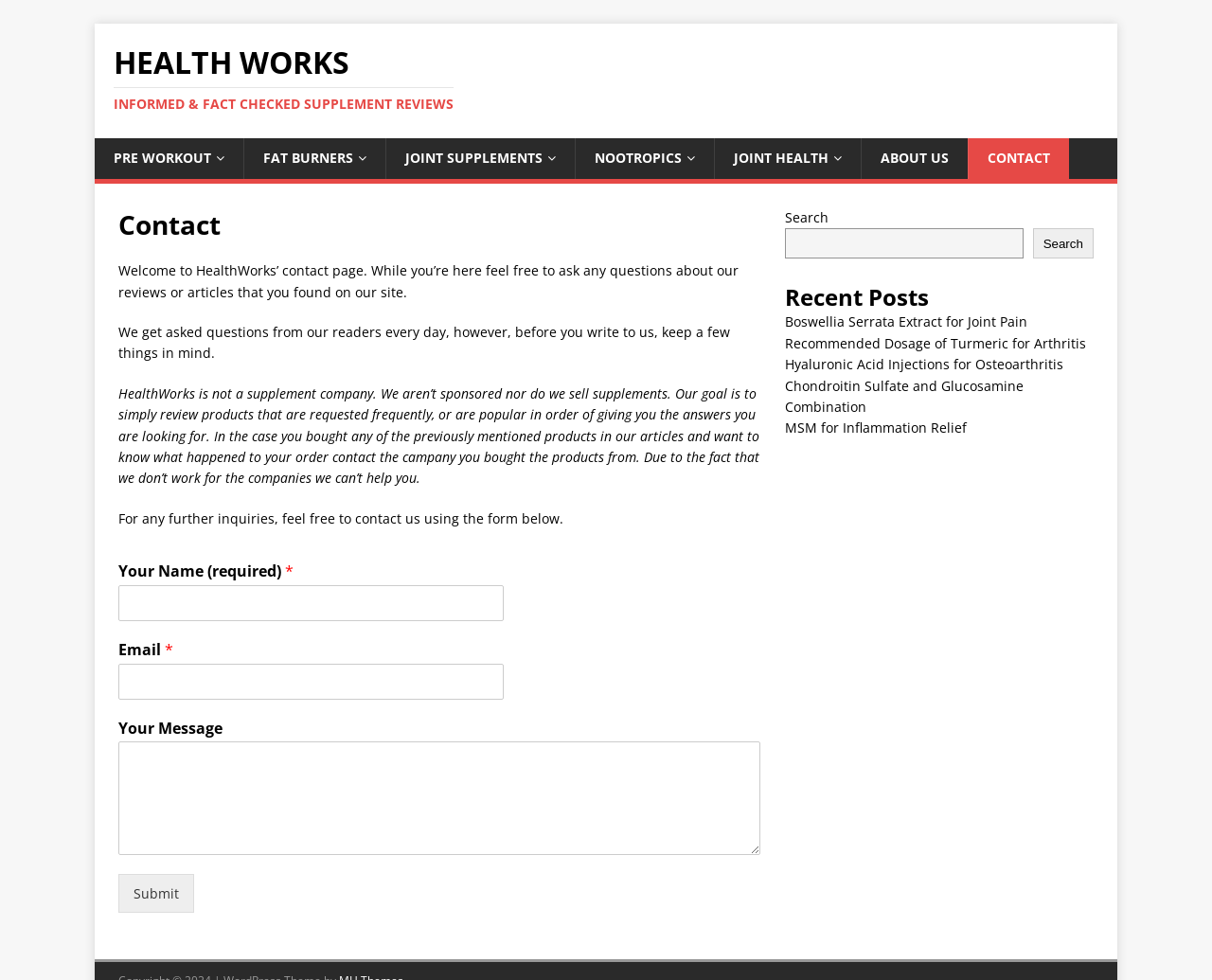Please provide the bounding box coordinates in the format (top-left x, top-left y, bottom-right x, bottom-right y). Remember, all values are floating point numbers between 0 and 1. What is the bounding box coordinate of the region described as: parent_node: Search name="s"

[0.647, 0.233, 0.844, 0.264]